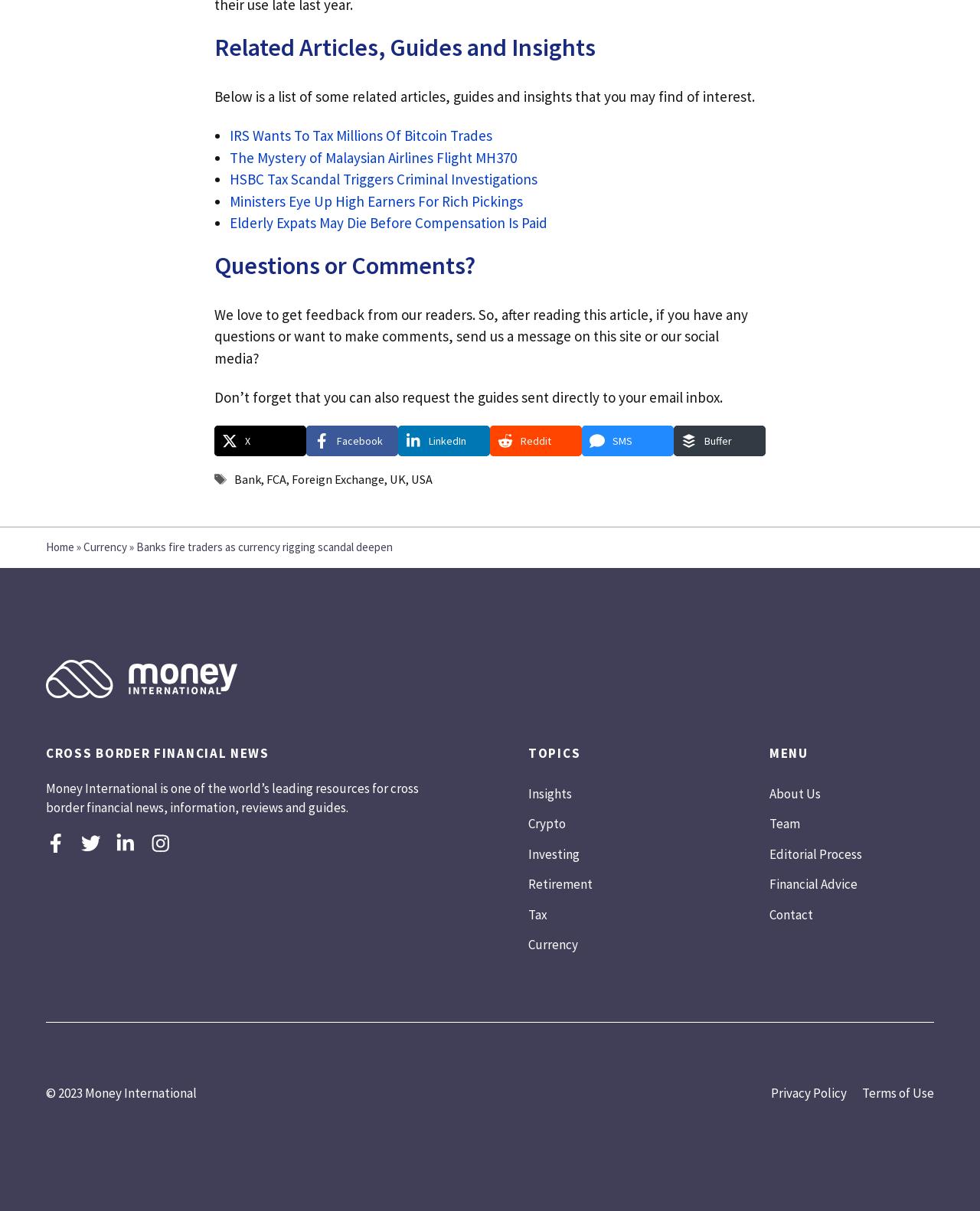Please find the bounding box coordinates for the clickable element needed to perform this instruction: "Search for BEC".

None